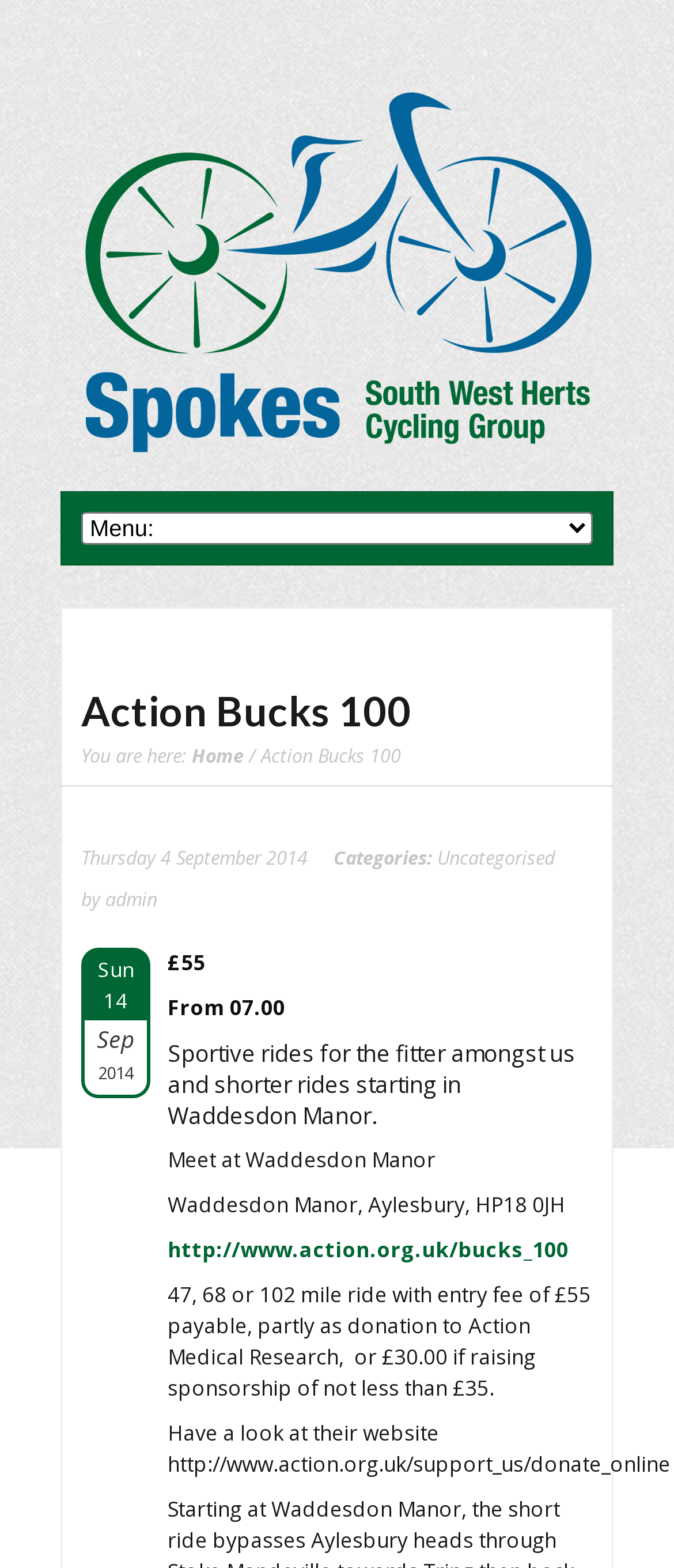Return the bounding box coordinates of the UI element that corresponds to this description: "http://www.action.org.uk/bucks_100". The coordinates must be given as four float numbers in the range of 0 and 1, [left, top, right, bottom].

[0.249, 0.787, 0.844, 0.806]